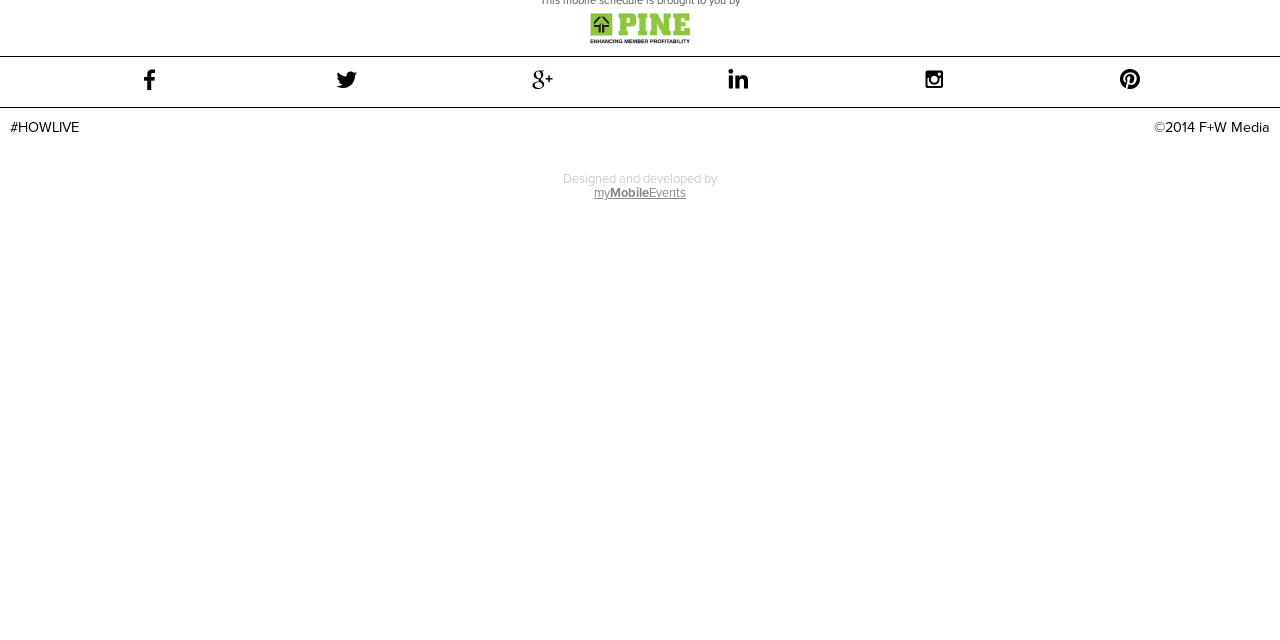Extract the bounding box coordinates of the UI element described: "Designed and developed bymyMobileEvents". Provide the coordinates in the format [left, top, right, bottom] with values ranging from 0 to 1.

[0.0, 0.269, 1.0, 0.313]